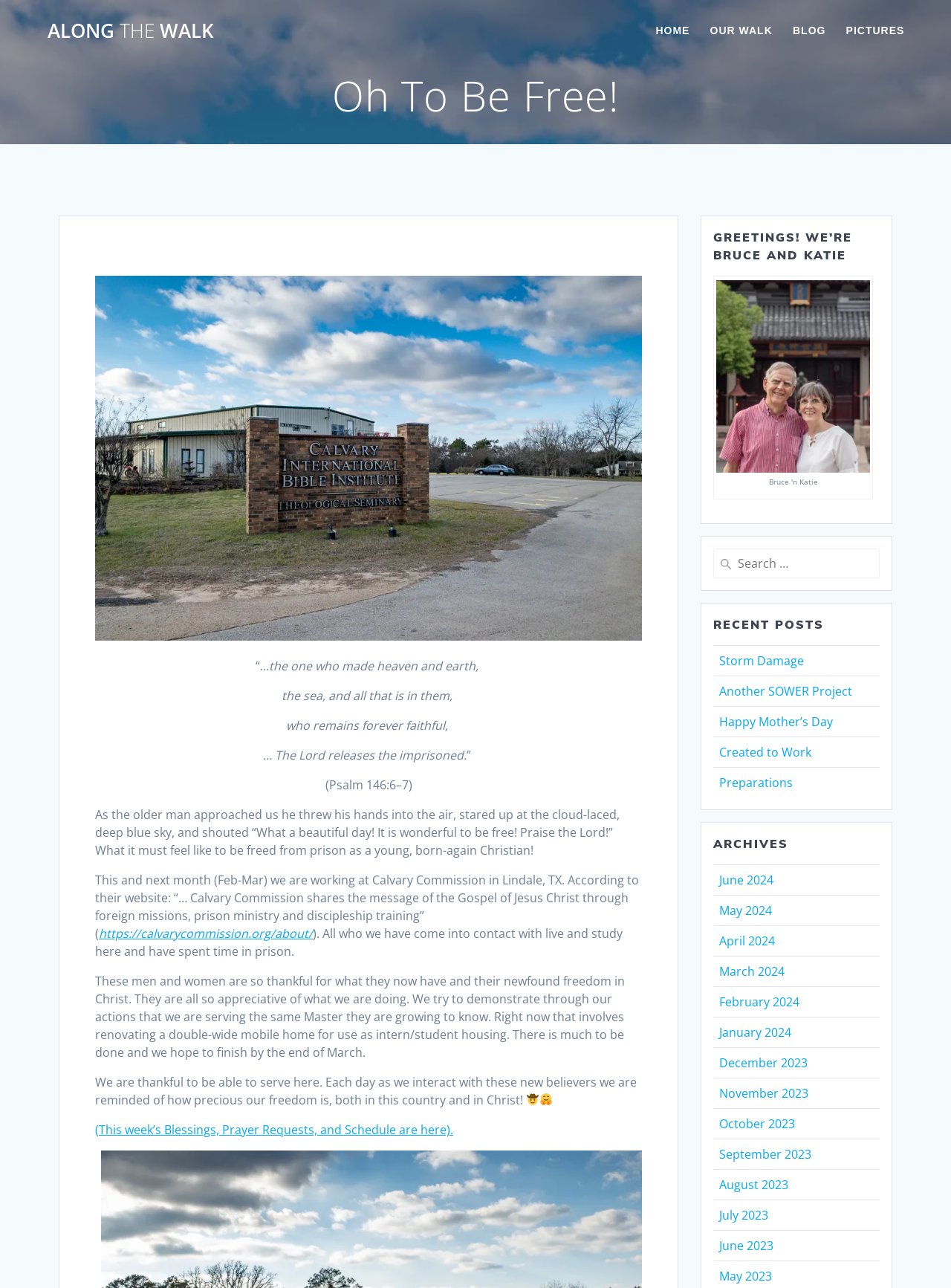Show me the bounding box coordinates of the clickable region to achieve the task as per the instruction: "Visit the Calvary Commission website".

[0.104, 0.718, 0.329, 0.731]